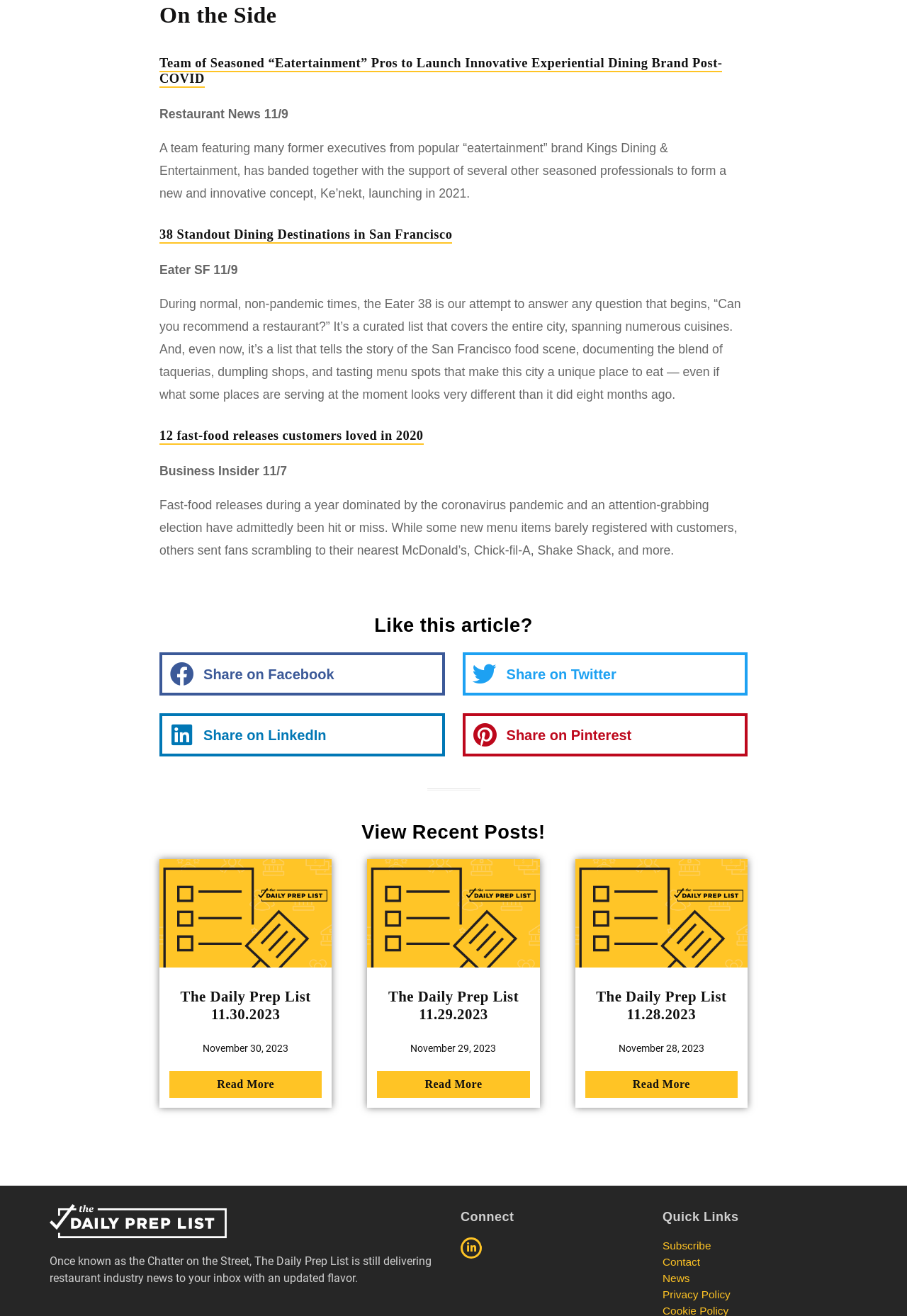Determine the bounding box coordinates of the clickable region to follow the instruction: "Share on Twitter".

[0.51, 0.496, 0.824, 0.529]